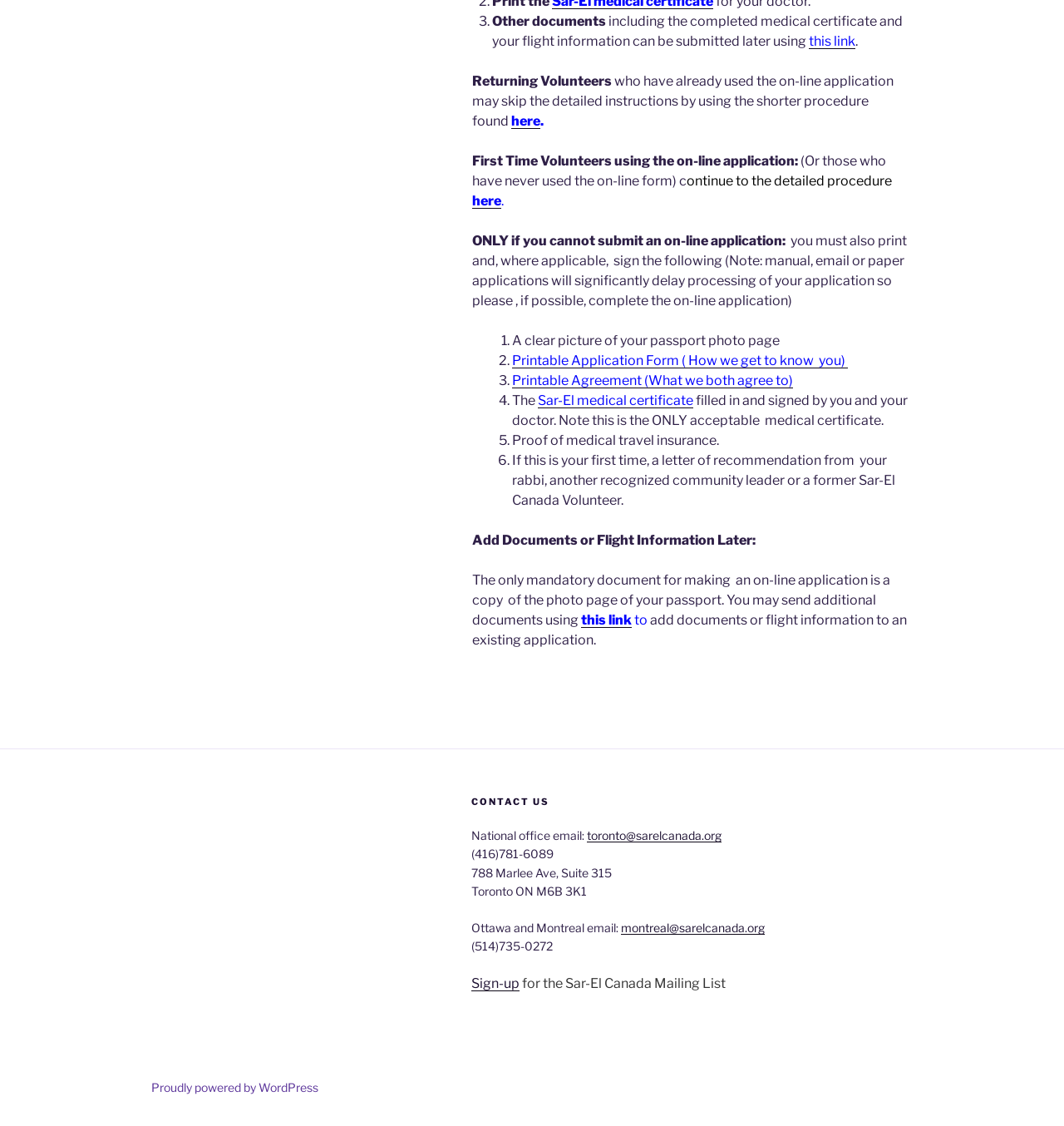Give a one-word or one-phrase response to the question:
How can I submit additional documents?

Using this link